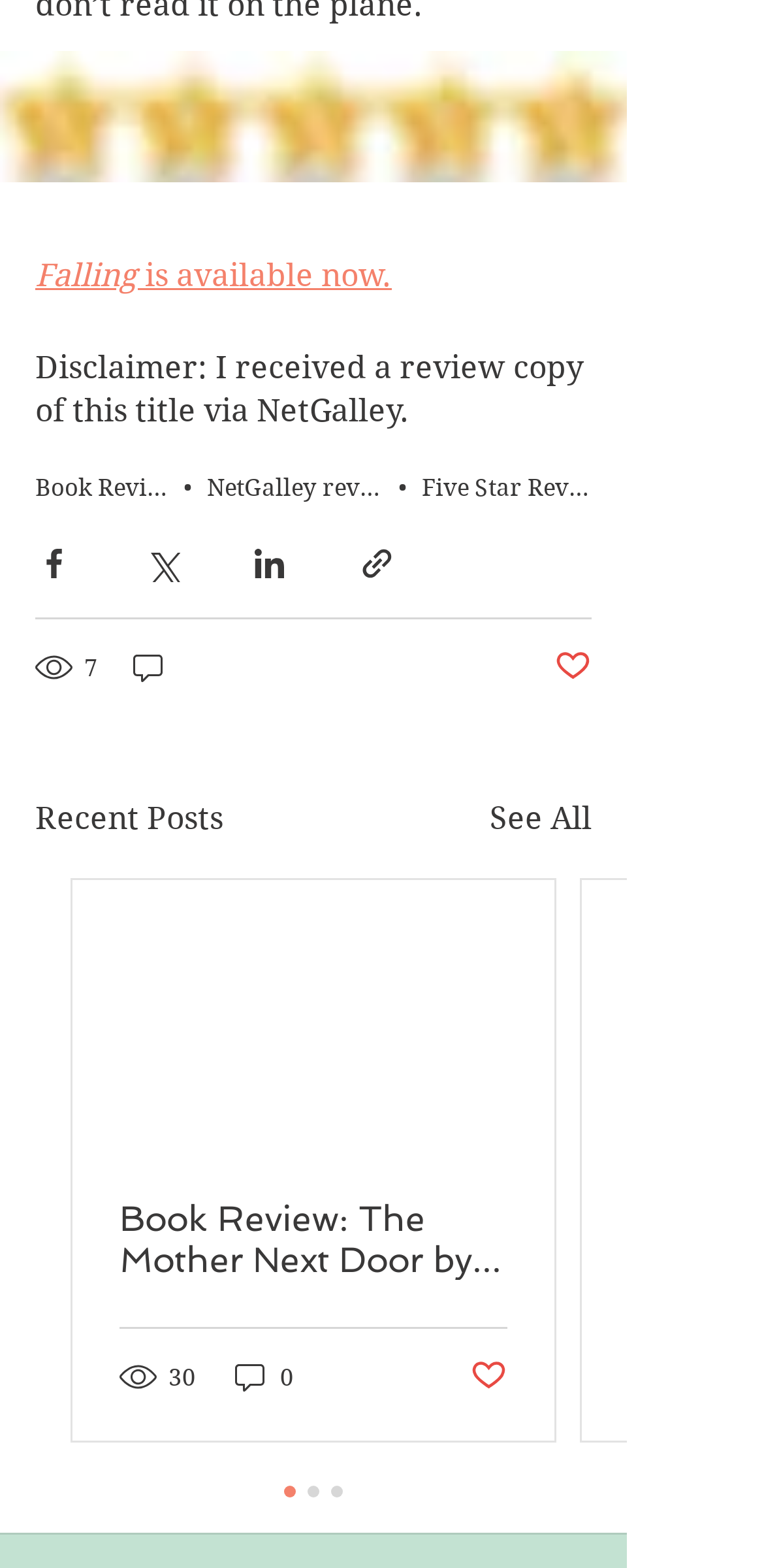Answer the question with a brief word or phrase:
How many comments does the post 'Falling' have?

0 comments